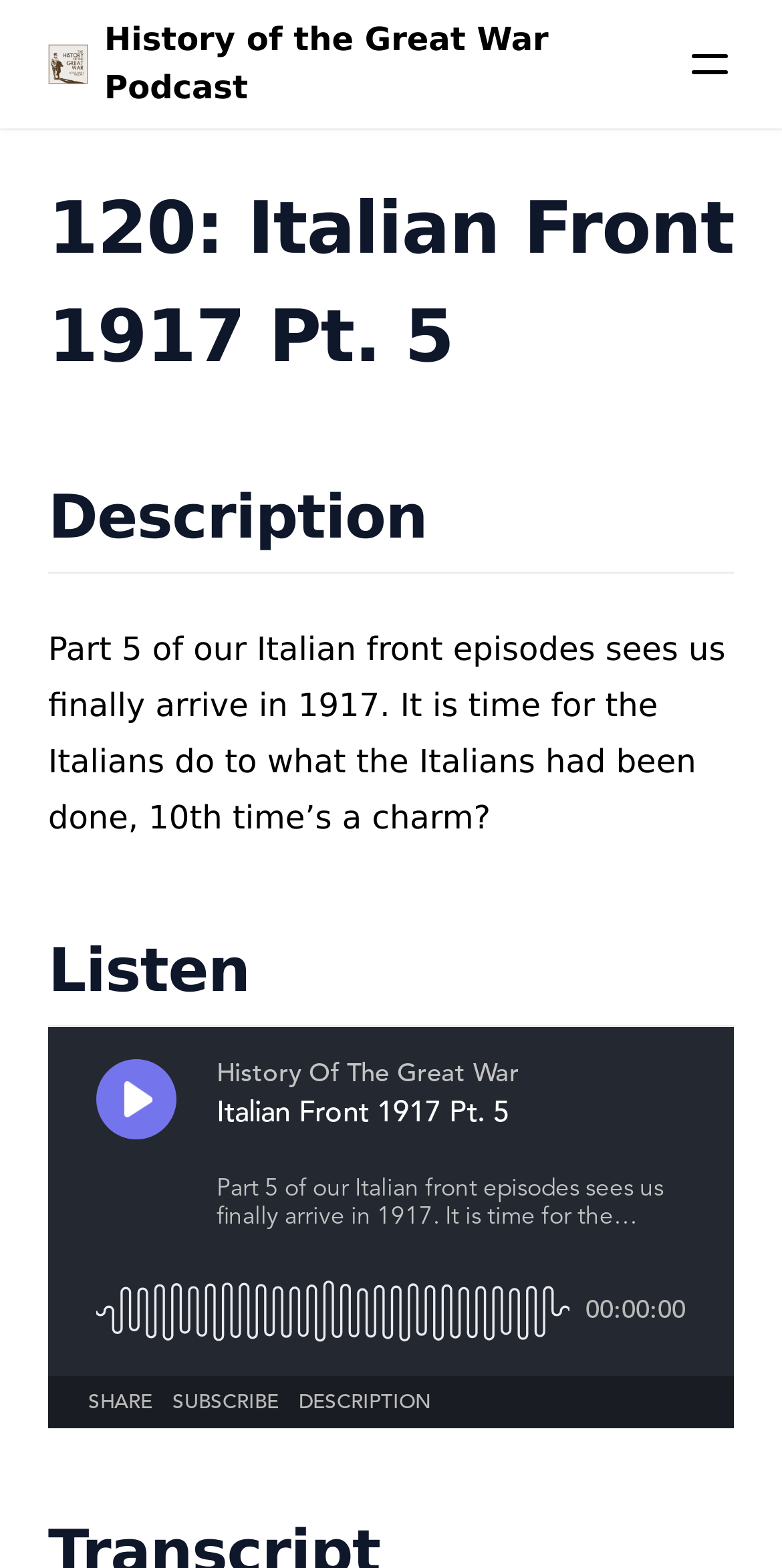Based on the element description: "15: Naval Introduction", identify the UI element and provide its bounding box coordinates. Use four float numbers between 0 and 1, [left, top, right, bottom].

[0.164, 0.072, 0.928, 0.114]